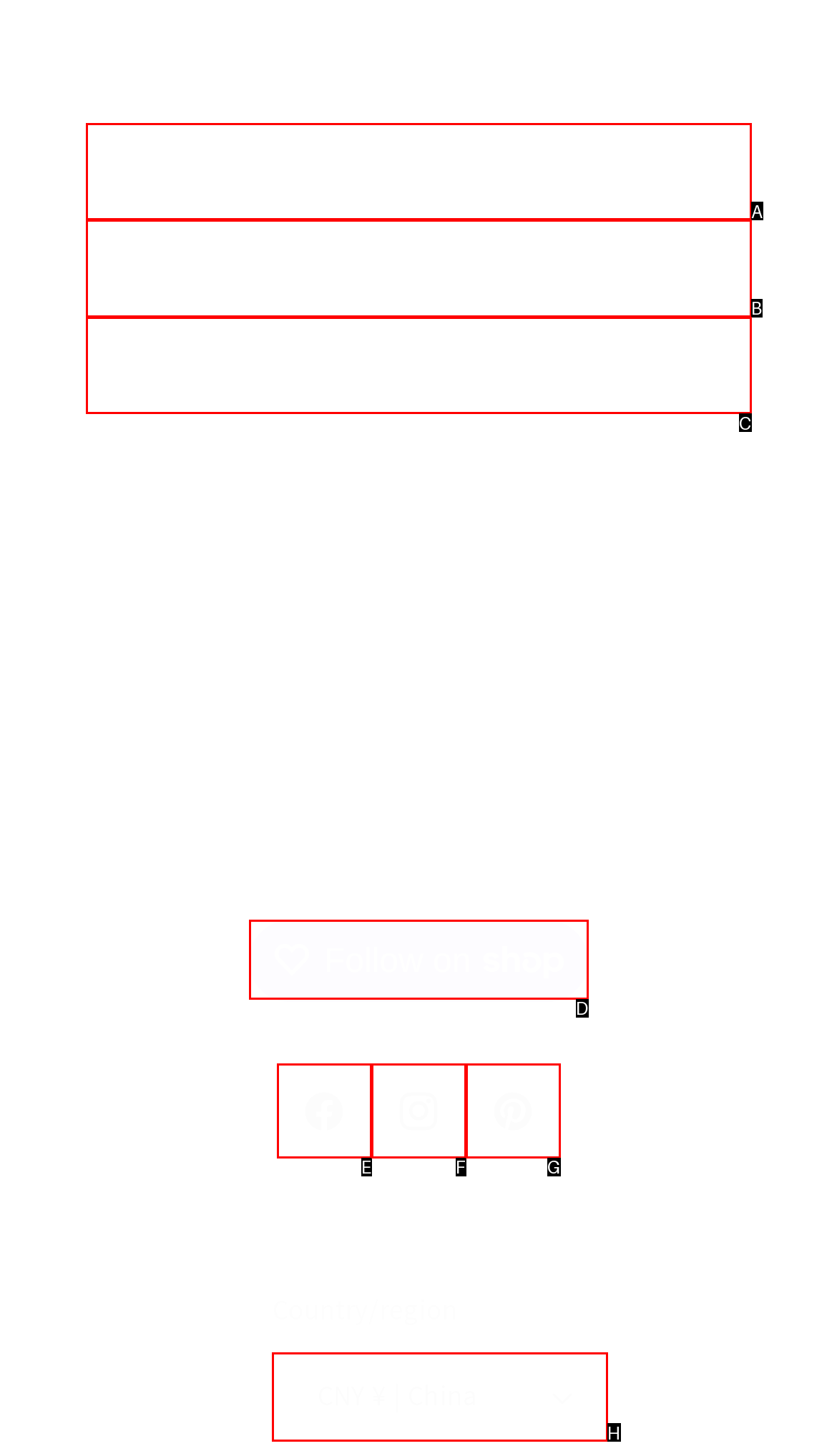Choose the UI element to click on to achieve this task: View categories. Reply with the letter representing the selected element.

None